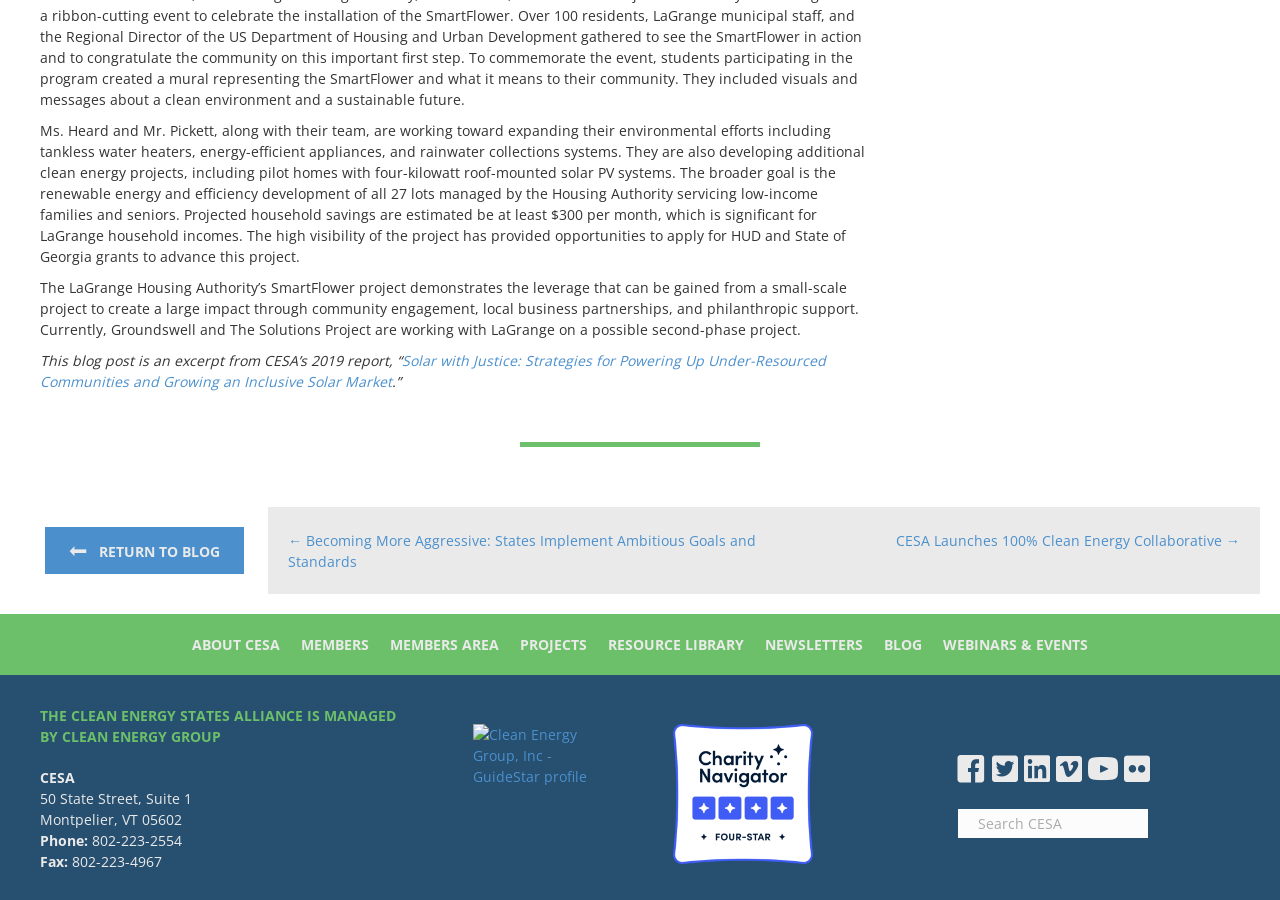Identify the bounding box coordinates of the region I need to click to complete this instruction: "Click on 'RETURN TO BLOG'".

[0.035, 0.586, 0.19, 0.638]